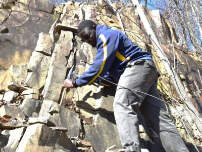What is the researcher attaching to the rock?
Refer to the image and give a detailed response to the question.

The researcher is using tools to attach a measuring device or sensor to the stone surface, which suggests that they are collecting data or conducting an experiment.